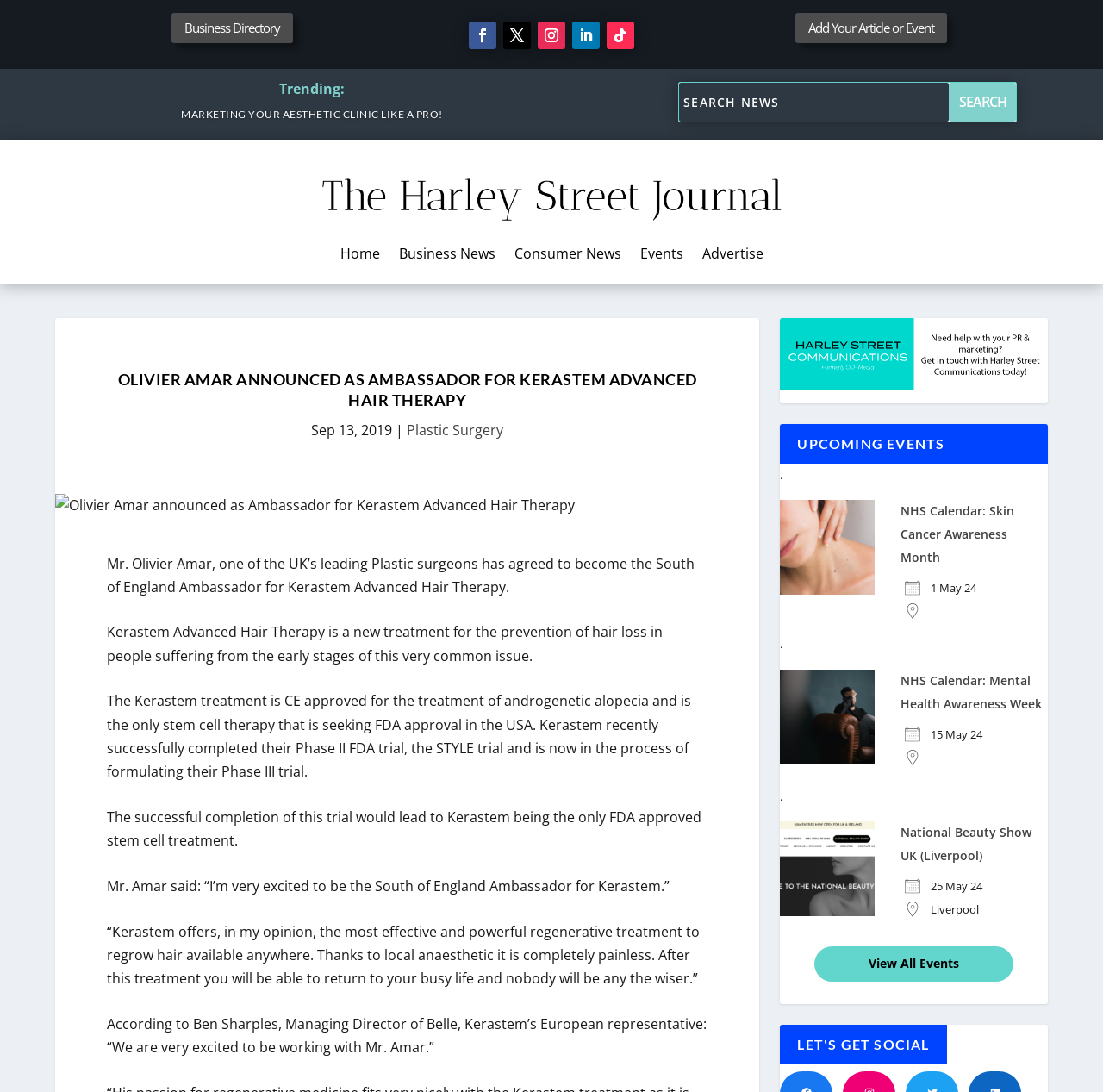Given the webpage screenshot and the description, determine the bounding box coordinates (top-left x, top-left y, bottom-right x, bottom-right y) that define the location of the UI element matching this description: name="s" placeholder="Search News"

[0.616, 0.076, 0.86, 0.111]